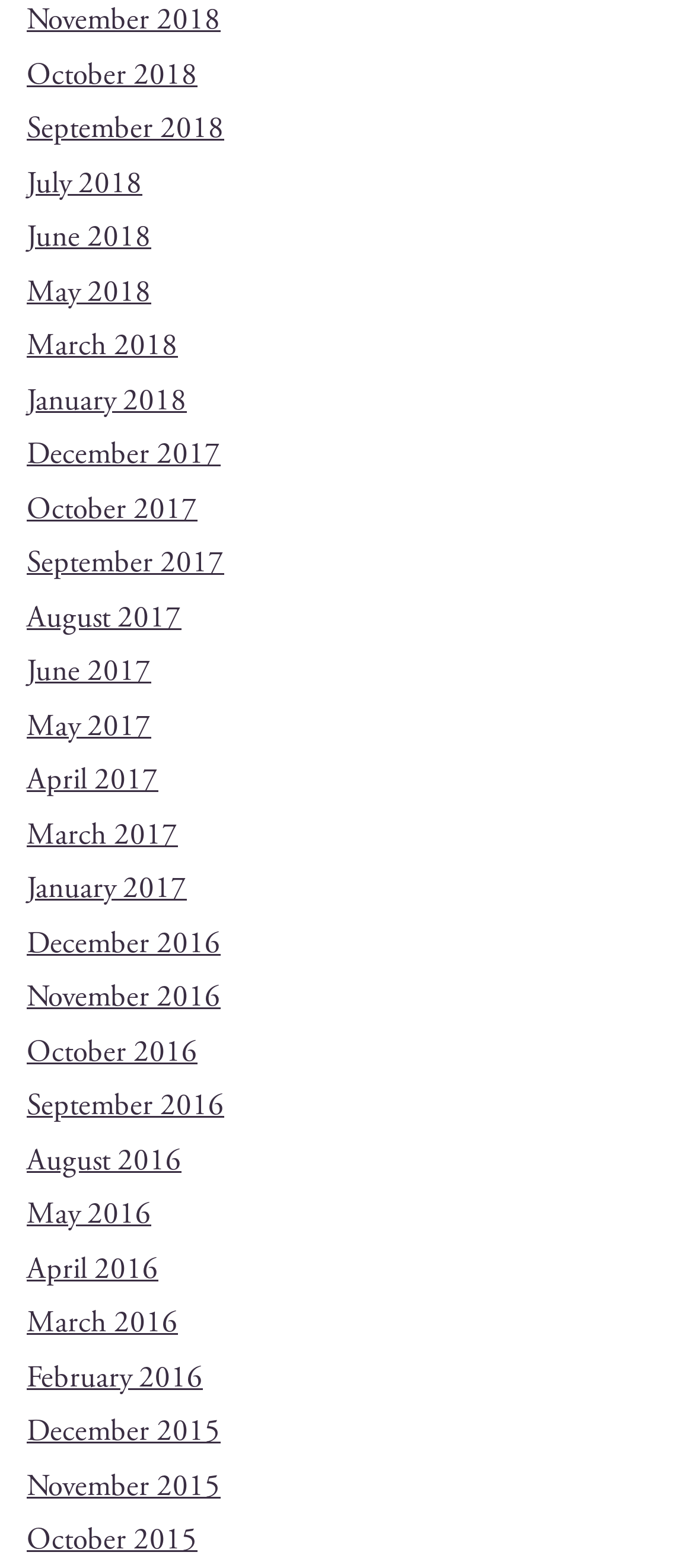Identify the bounding box coordinates of the area you need to click to perform the following instruction: "view October 2017".

[0.038, 0.312, 0.285, 0.337]